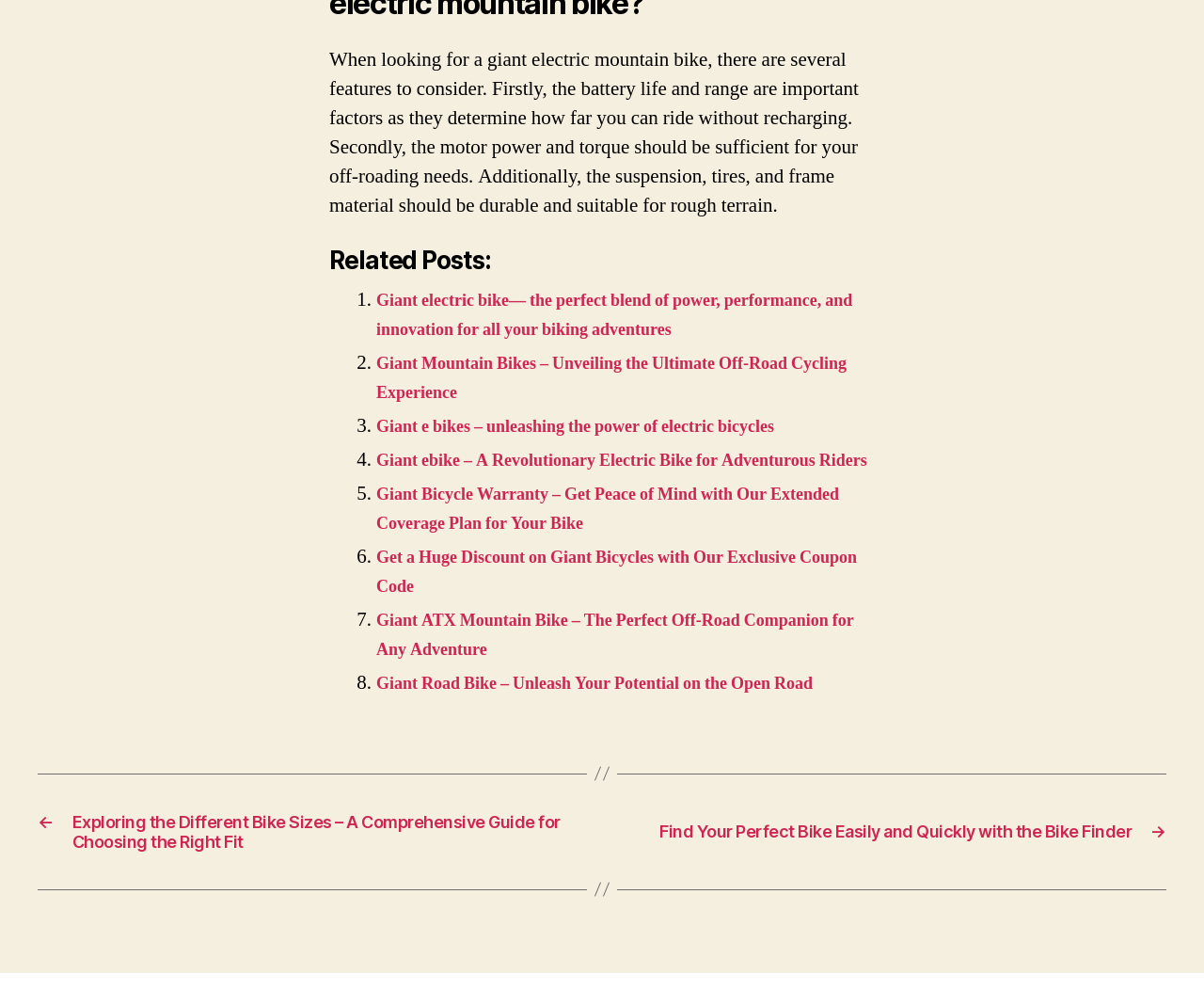What is the topic of the last related post?
Using the visual information, answer the question in a single word or phrase.

Giant Road Bike